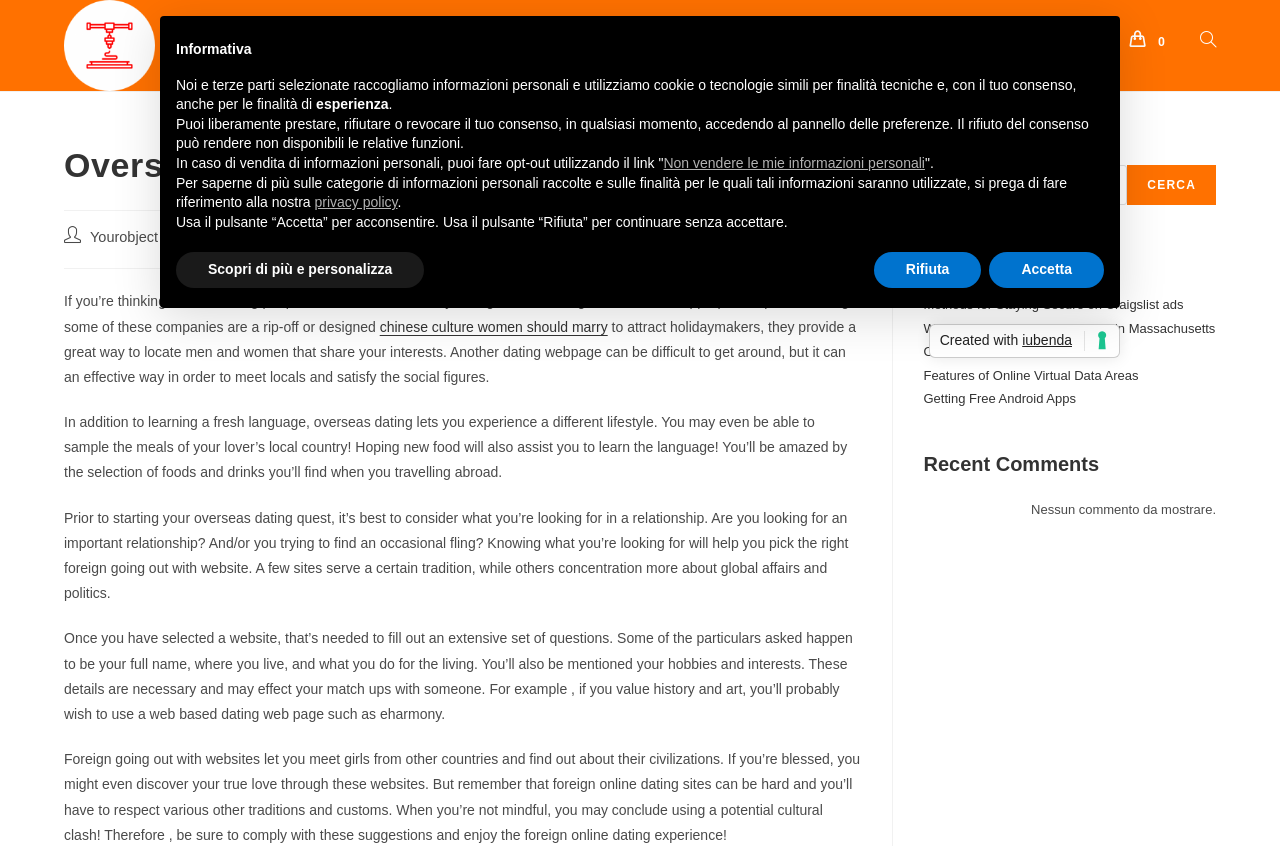What should you consider before starting your overseas dating quest?
Look at the image and respond to the question as thoroughly as possible.

According to the webpage, before starting your overseas dating quest, it's best to consider what you're looking for in a relationship. This will help you pick the right foreign dating website. The webpage suggests that knowing what you're looking for will help you make the right choice.